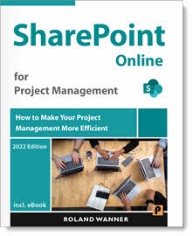Break down the image and describe each part extensively.

The image features the cover of the book titled "SharePoint Online for Project Management," authored by Roland Wanner. This edition, marked as the 2022 release, emphasizes strategies to enhance project management efficiency through SharePoint Online. The design displays a clean, modern layout with a prominent turquoise background. The title is clearly highlighted at the top, alongside a subtitle that reads, "How to Make Your Project Management More Efficient." The cover also features a visual depiction of a collaborative workspace, showcasing laptops and tablets, which symbolizes the integration of technology in project management. The book includes an eBook version, as indicated, making it accessible in digital format as well.